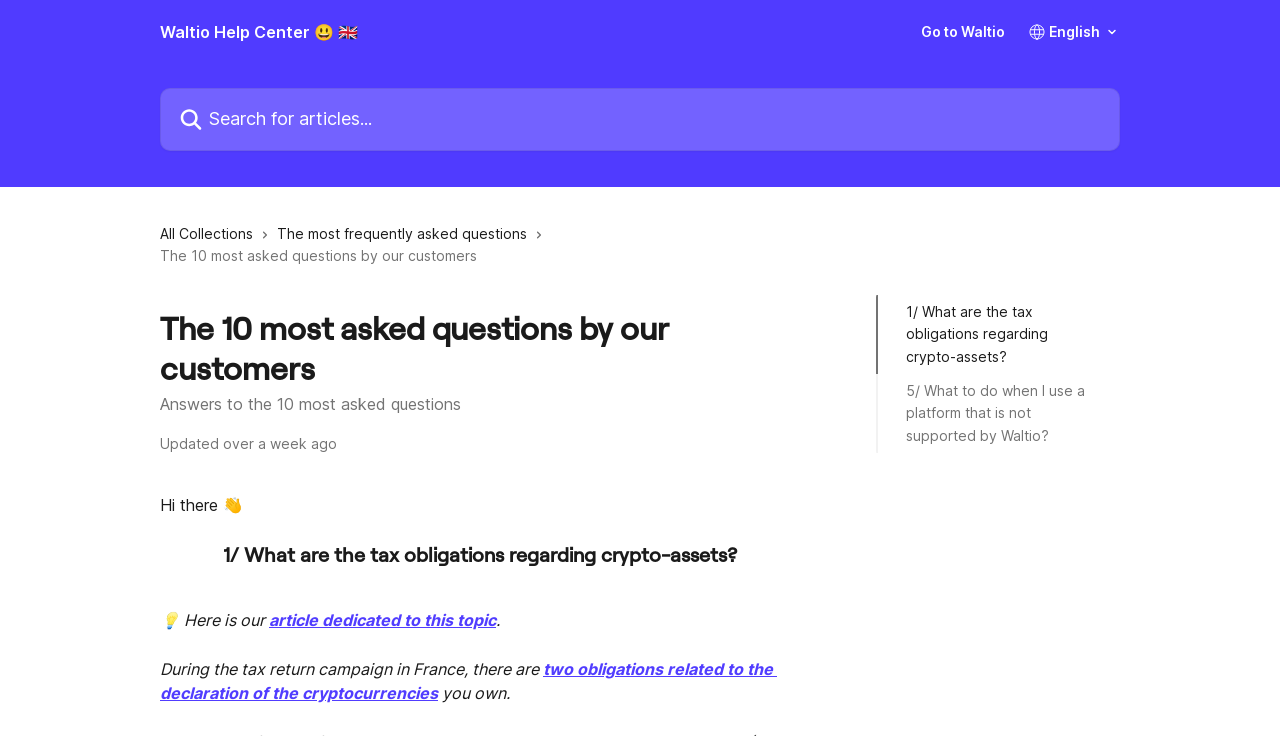Please determine the bounding box coordinates of the element's region to click for the following instruction: "Go to Waltio".

[0.72, 0.034, 0.785, 0.053]